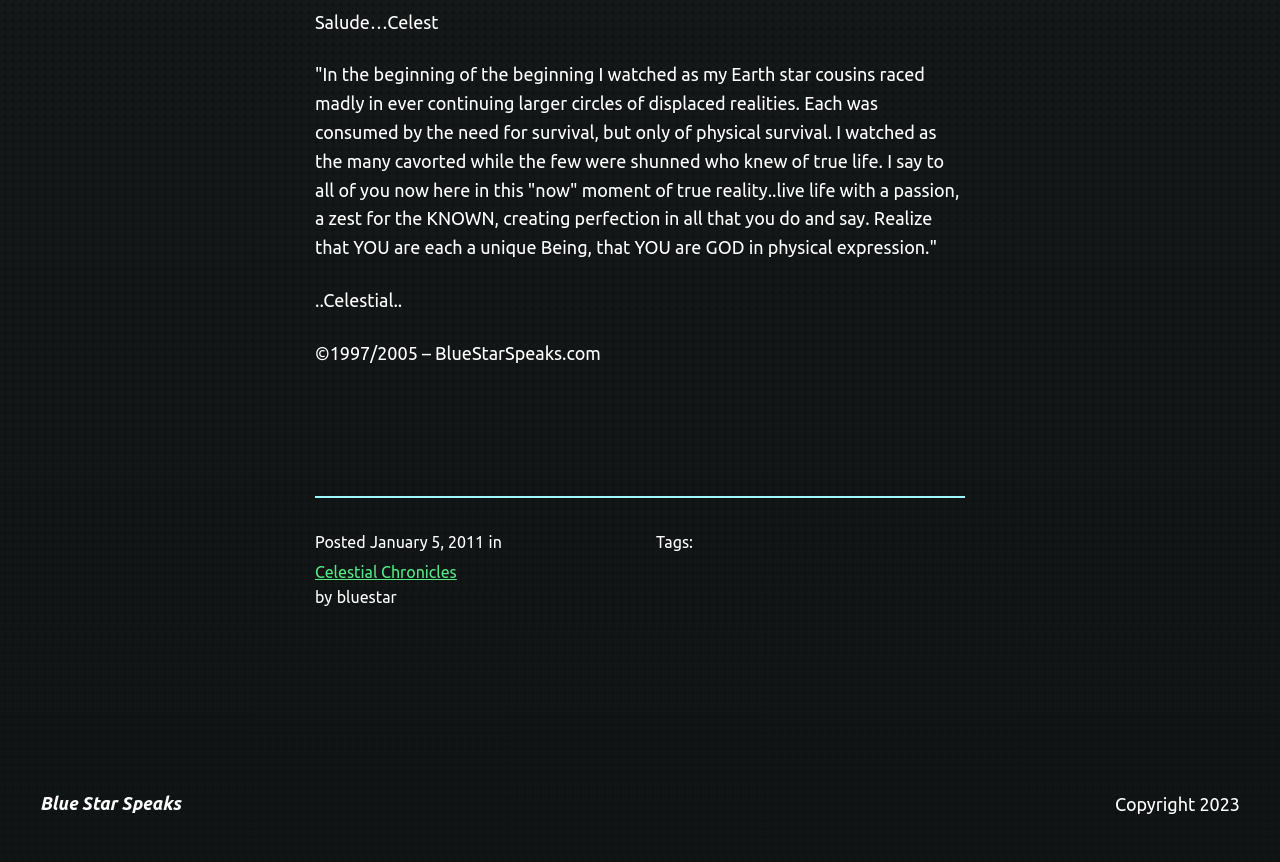What is the title of this post?
Please respond to the question thoroughly and include all relevant details.

The title of this post is mentioned in the link 'Celestial Chronicles' which is located below the text 'Posted January 5, 2011'.